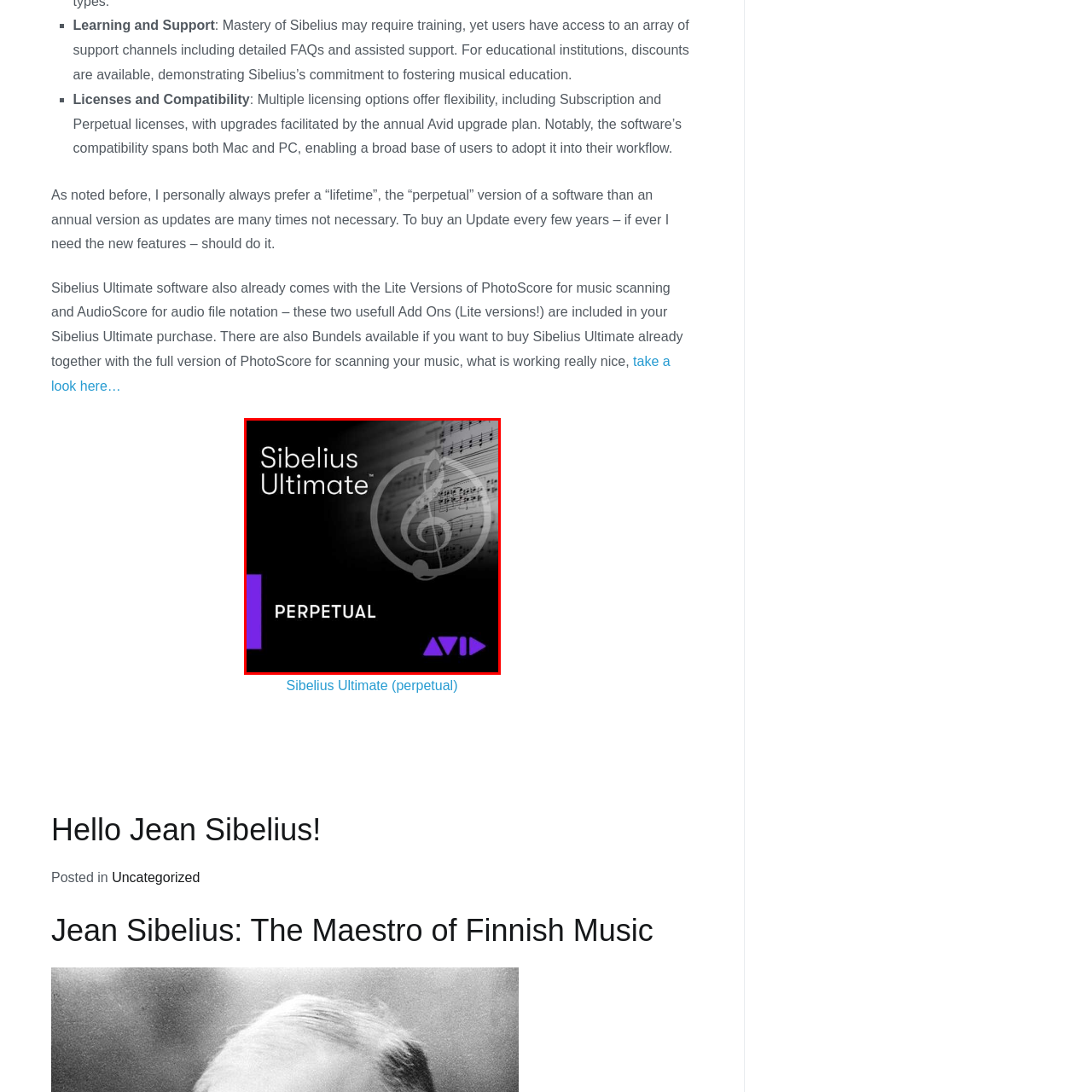Give an in-depth description of the image within the red border.

The image showcases the branding for "Sibelius Ultimate," a renowned music notation software developed by Avid. The sleek design prominently features the name "Sibelius Ultimate" in white text against a dark background, complemented by a subtle musical staff graphic that hints at its functionality for composers and musicians. Below the product name, the word "PERPETUAL" is displayed in bold white text on a contrasting purple bar, indicating a licensing option that allows users to own the software indefinitely without the need for annual subscriptions. The bottom right corner includes the Avid logo, reinforcing the association with this established company in the audio and music production industry. This image visually represents a powerful tool for music creation, emphasizing both its versatility and enduring value for users in various educational and professional contexts.